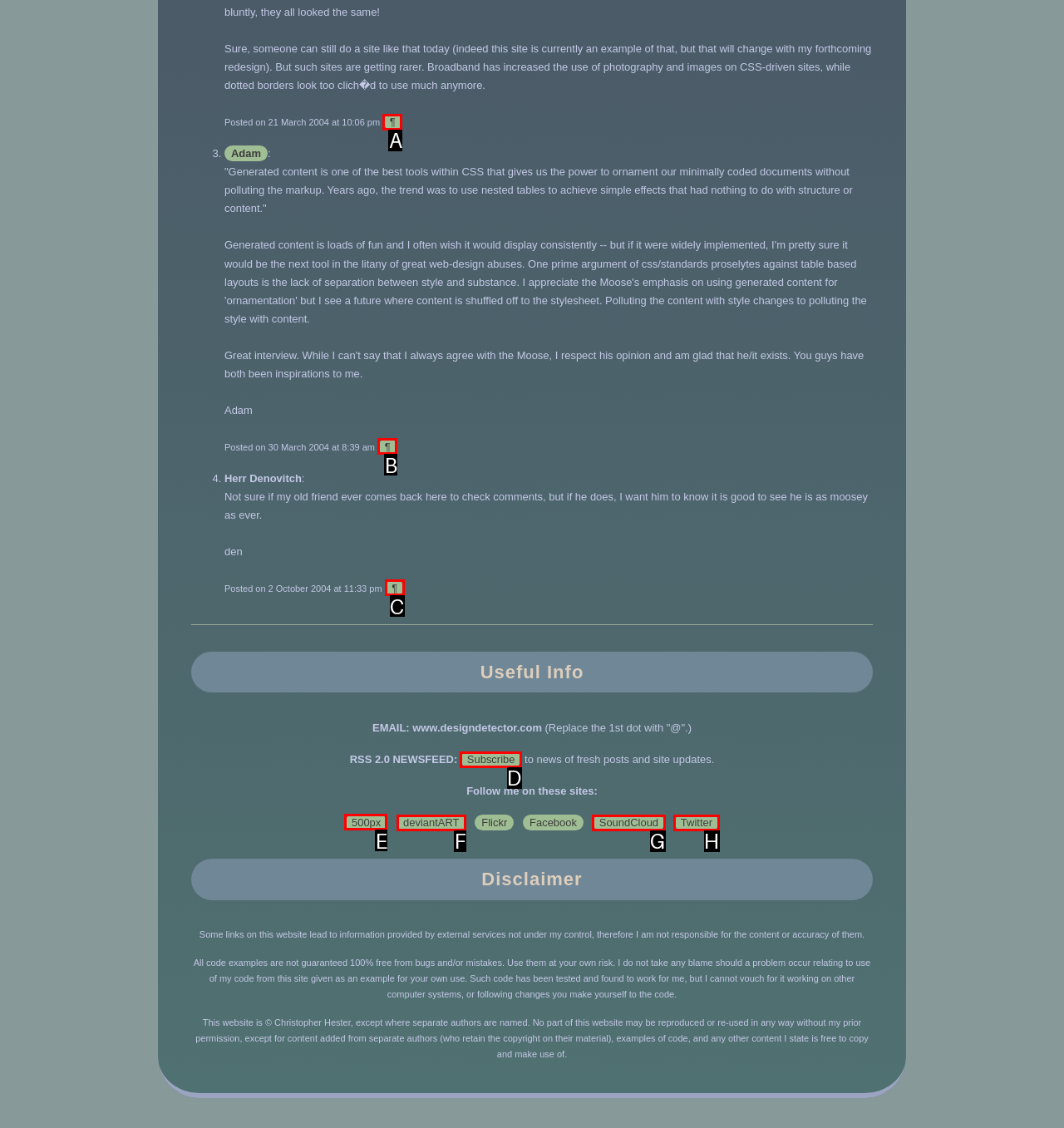What option should I click on to execute the task: Follow the link to 500px? Give the letter from the available choices.

E